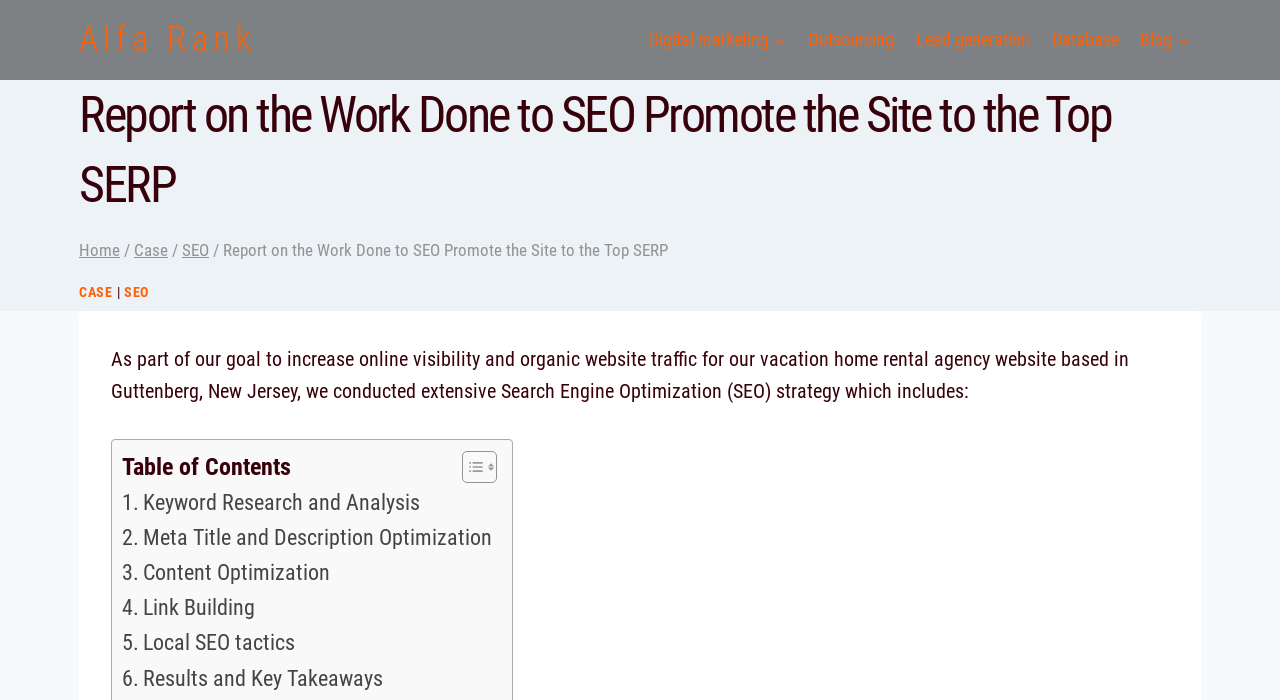Use a single word or phrase to answer the question: 
What is the location of the vacation home rental agency?

Guttenberg, New Jersey